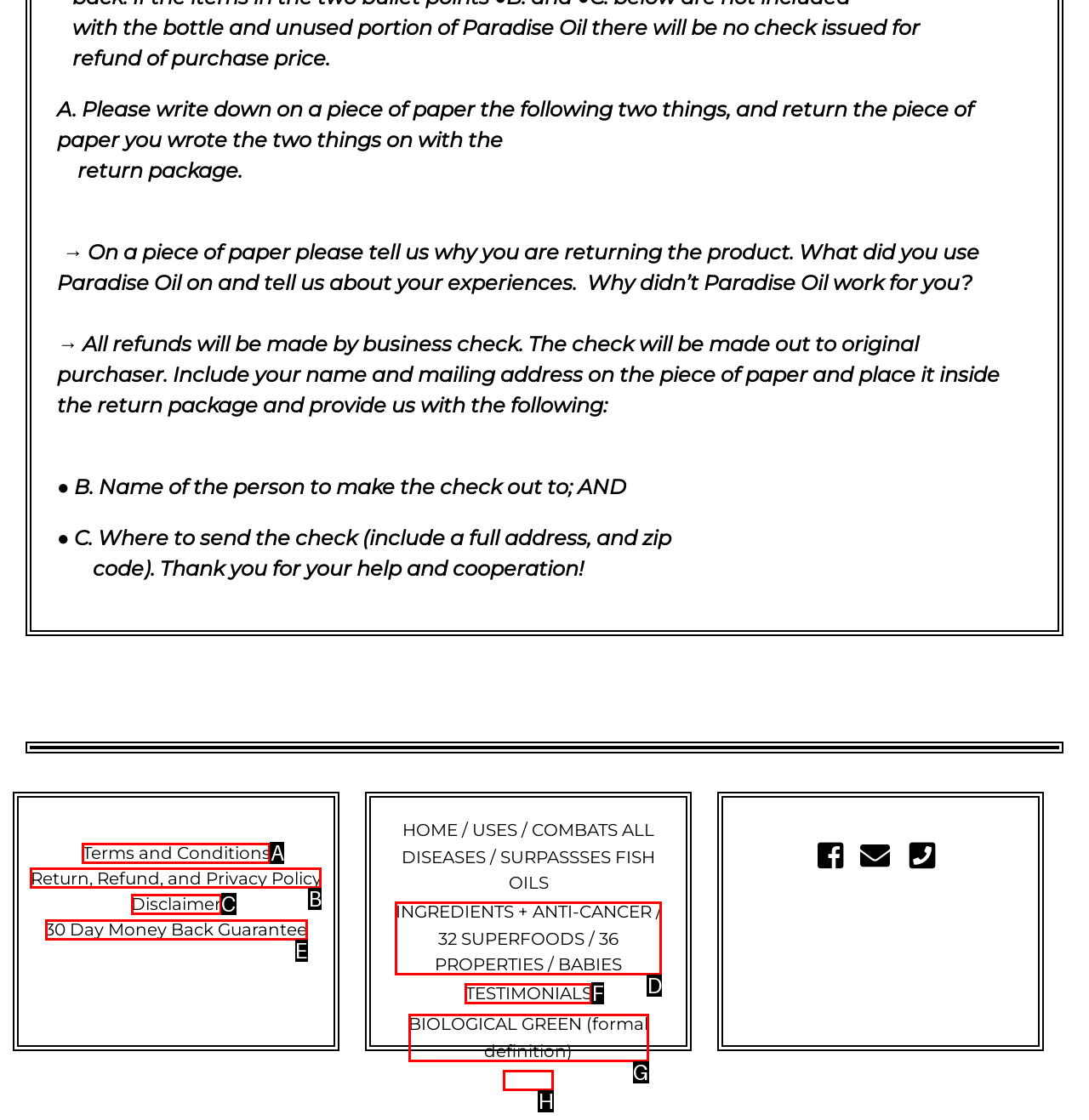Identify the correct choice to execute this task: Click on Return, Refund, and Privacy Policy
Respond with the letter corresponding to the right option from the available choices.

B